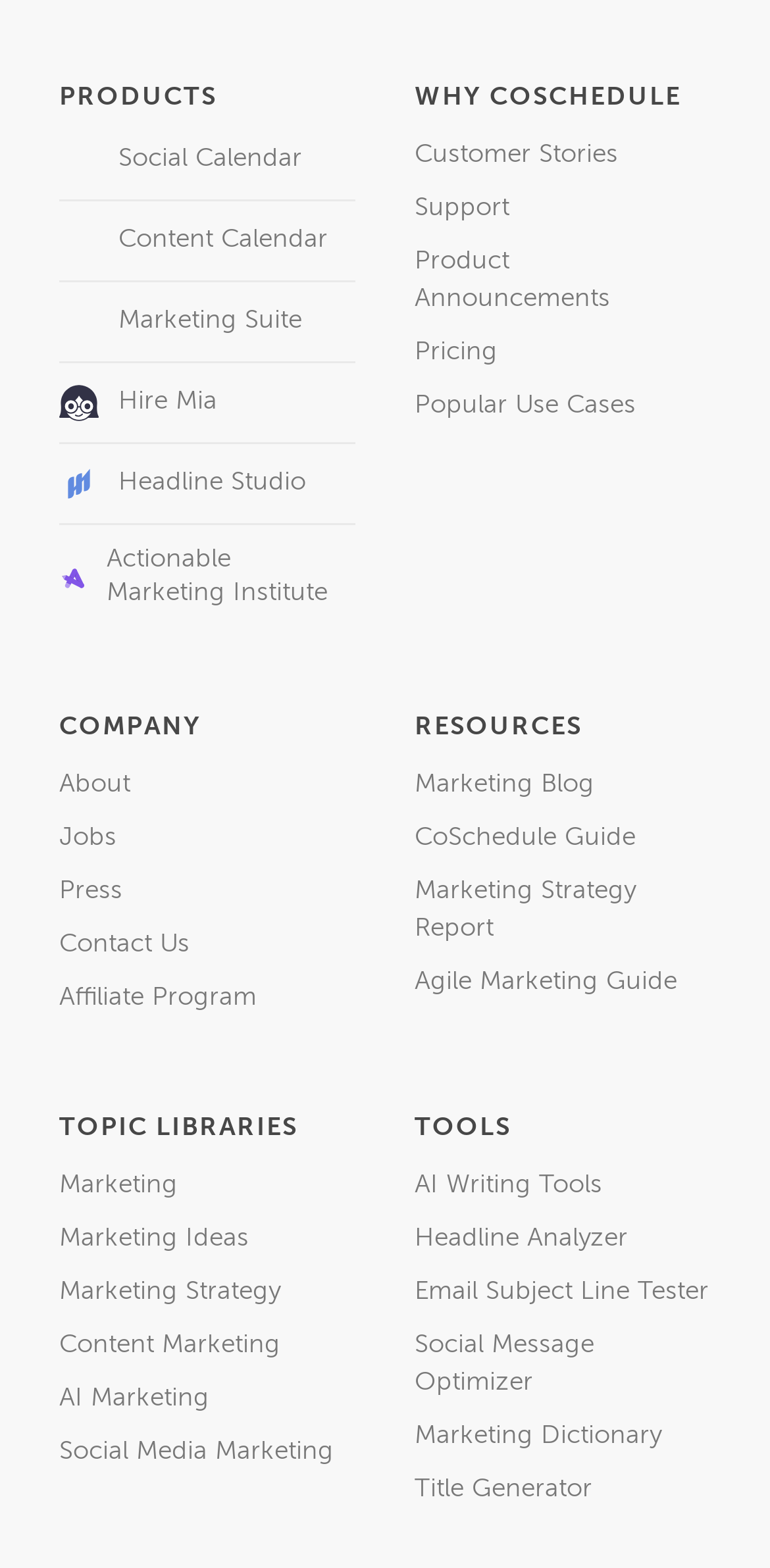Please look at the image and answer the question with a detailed explanation: What is the company section title?

The company section title is 'COMPANY' which is indicated by the static text 'COMPANY'.